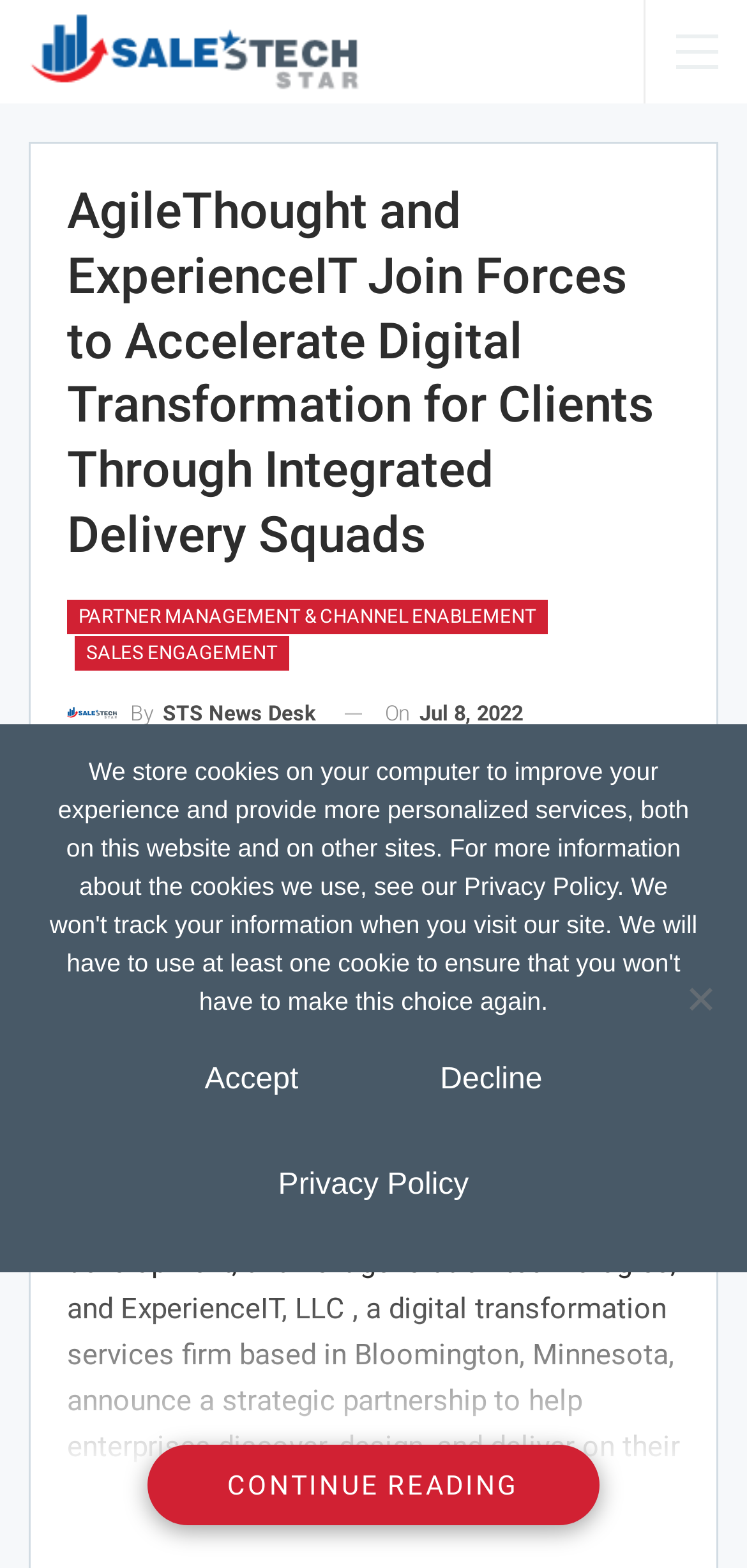Please give a short response to the question using one word or a phrase:
What is the date of the news article?

Jul 8, 2022